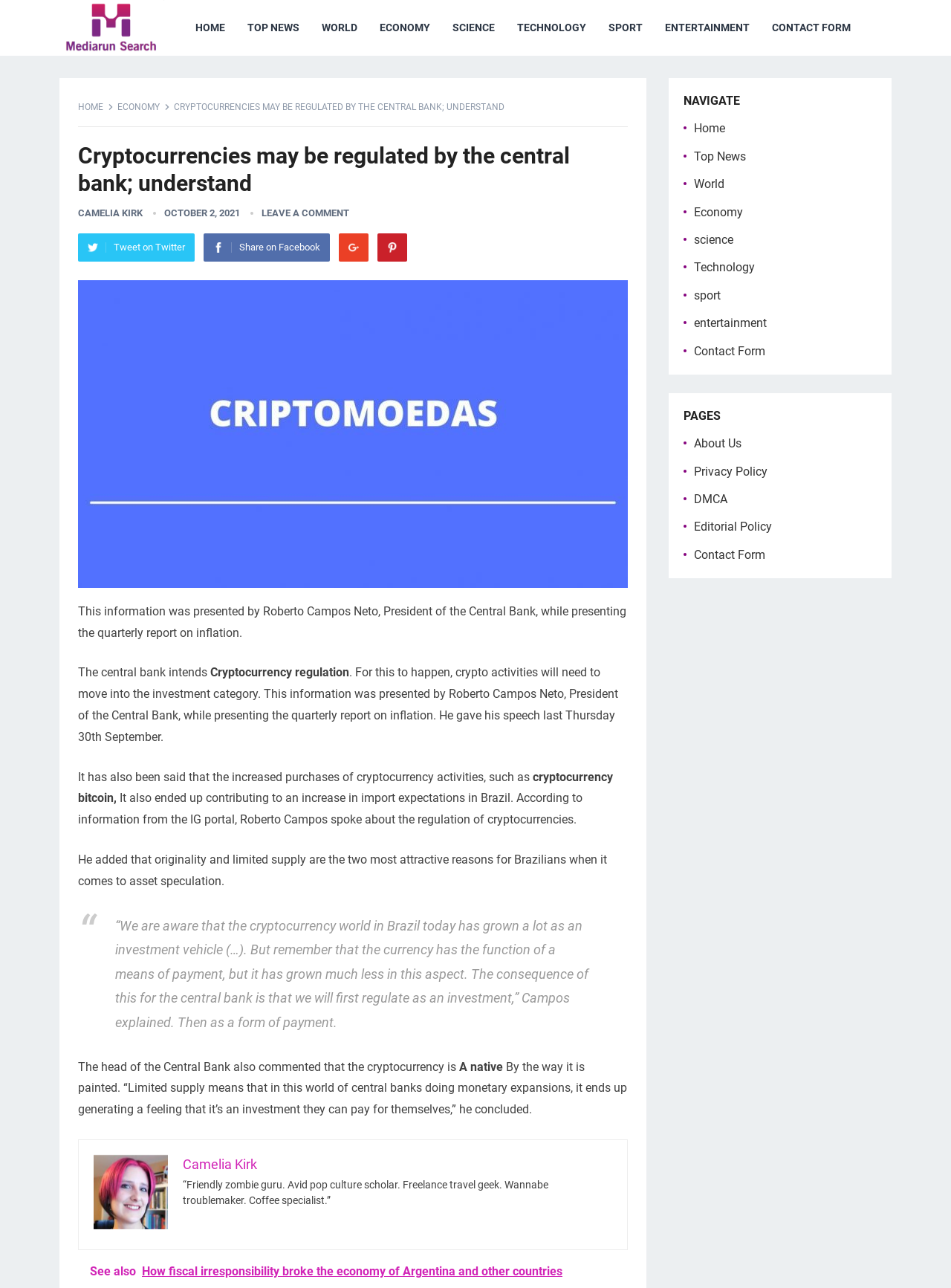Generate the title text from the webpage.

Cryptocurrencies may be regulated by the central bank; understand